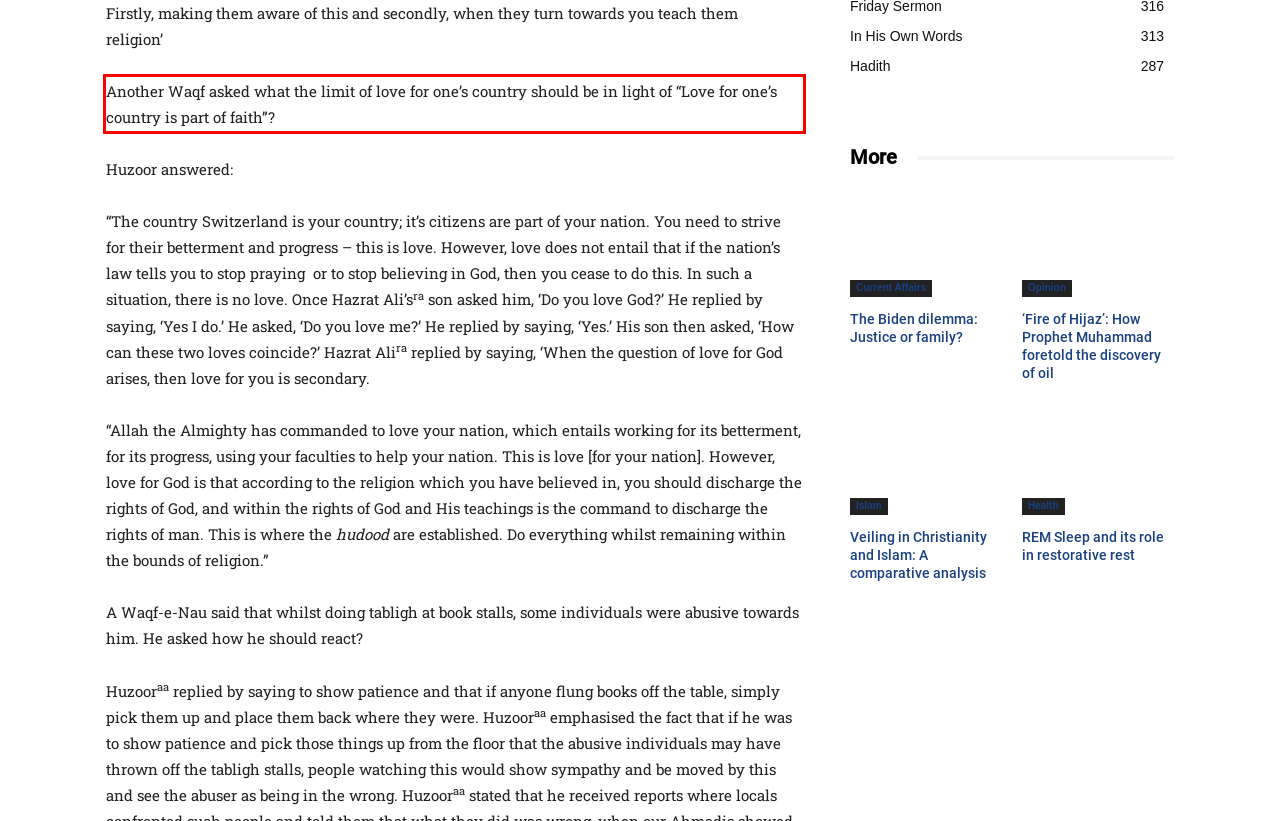Within the screenshot of a webpage, identify the red bounding box and perform OCR to capture the text content it contains.

Another Waqf asked what the limit of love for one’s country should be in light of “Love for one’s country is part of faith”?